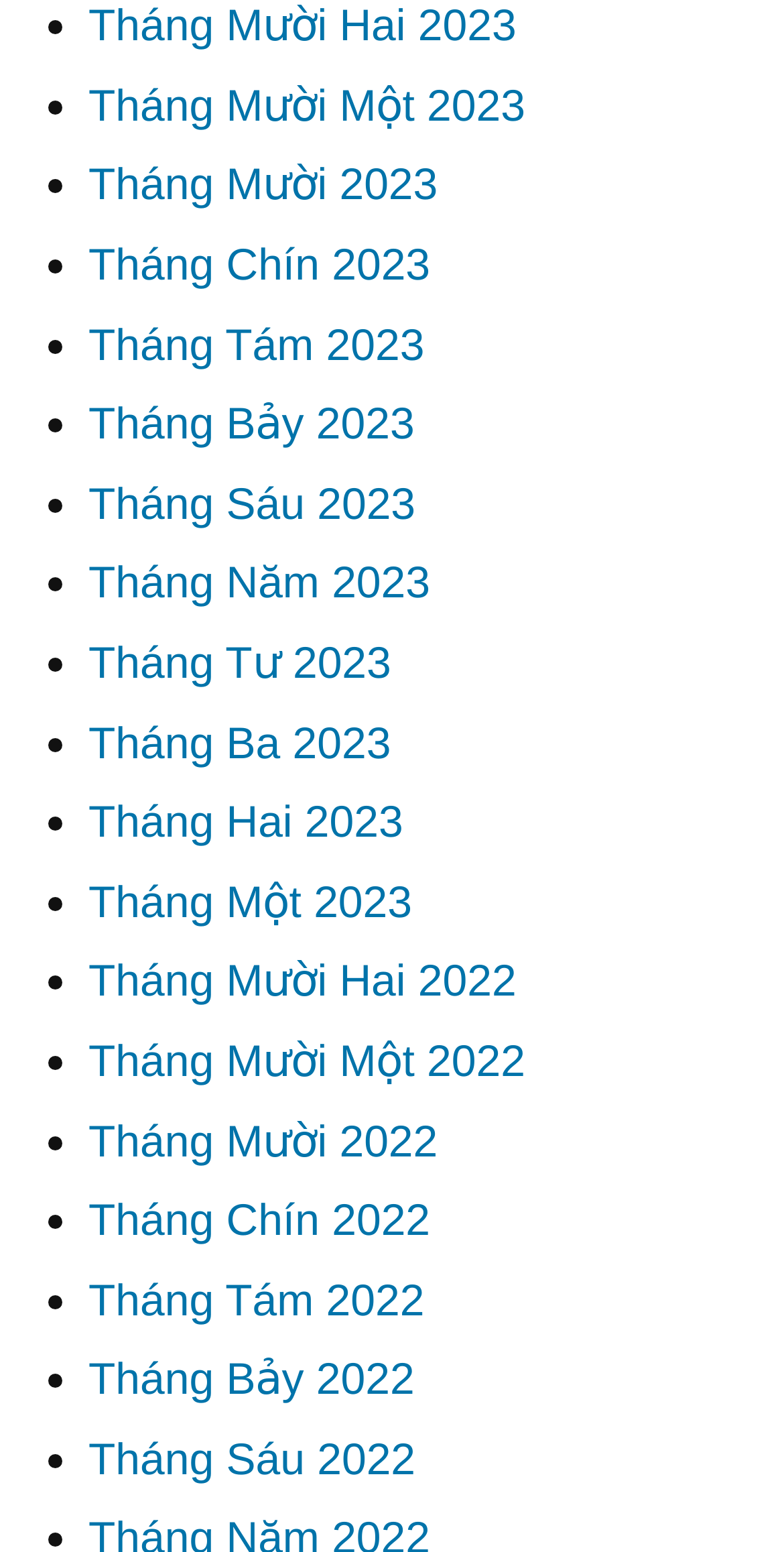What is the earliest month listed?
Based on the visual information, provide a detailed and comprehensive answer.

I looked at the list of links and found that the earliest month listed is December 2022, which is the 24th link from the top.